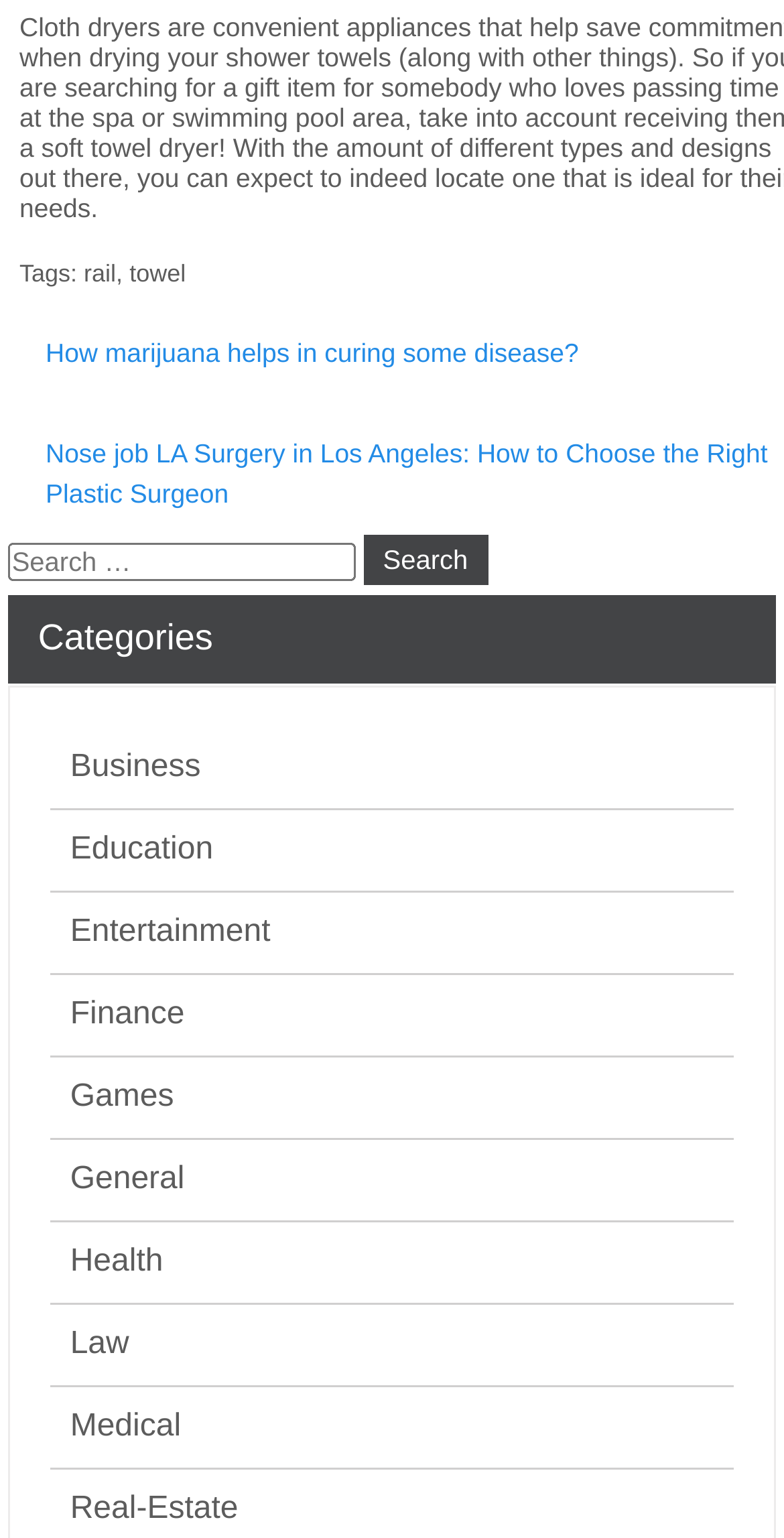Specify the bounding box coordinates for the region that must be clicked to perform the given instruction: "Search for a keyword".

[0.01, 0.348, 0.99, 0.38]